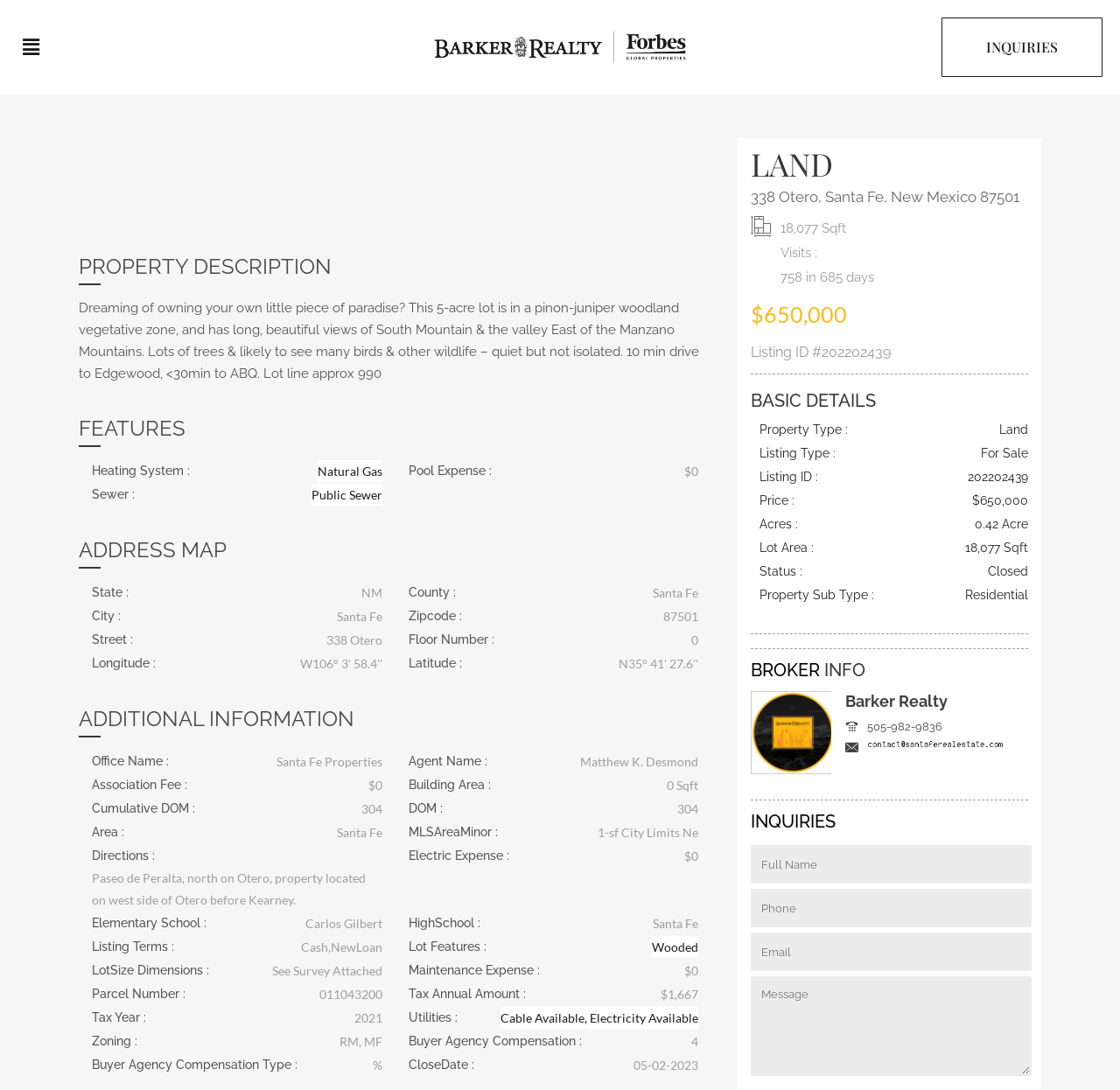Bounding box coordinates should be provided in the format (top-left x, top-left y, bottom-right x, bottom-right y) with all values between 0 and 1. Identify the bounding box for this UI element: alt="Barker Realty" title="Barker Realty"

[0.774, 0.679, 0.896, 0.691]